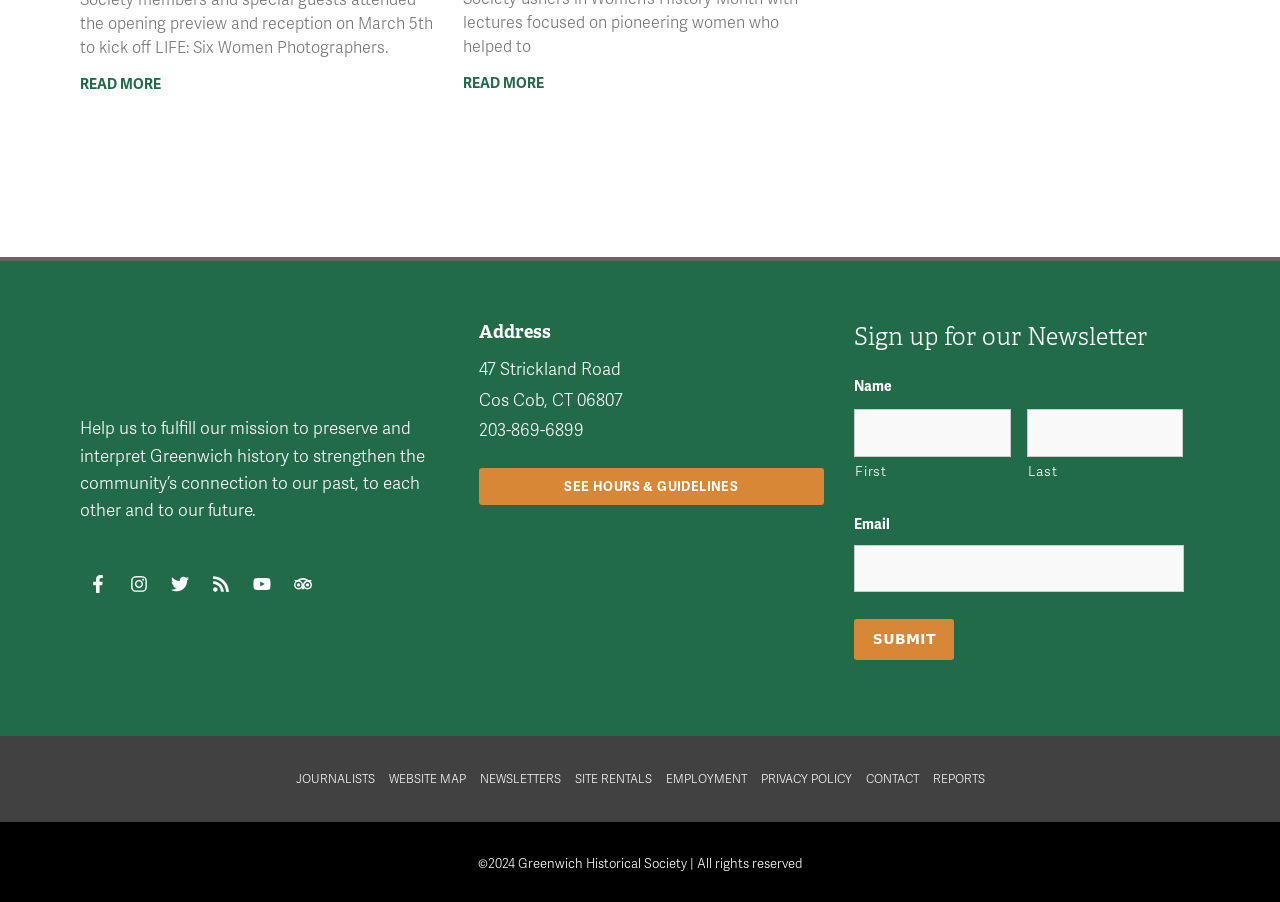Please identify the bounding box coordinates of where to click in order to follow the instruction: "Share the article".

None